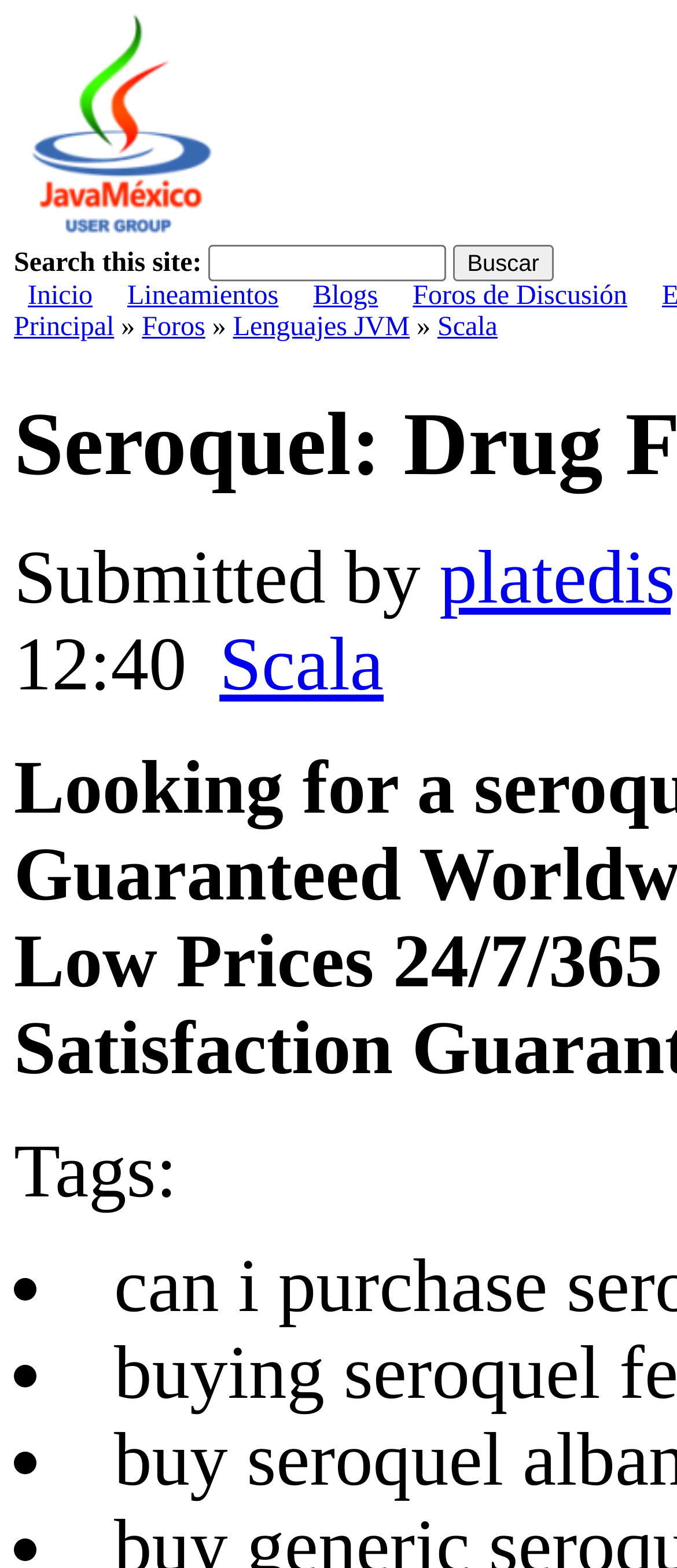Identify the bounding box coordinates for the element you need to click to achieve the following task: "Go to the Inicio page". The coordinates must be four float values ranging from 0 to 1, formatted as [left, top, right, bottom].

[0.041, 0.179, 0.137, 0.198]